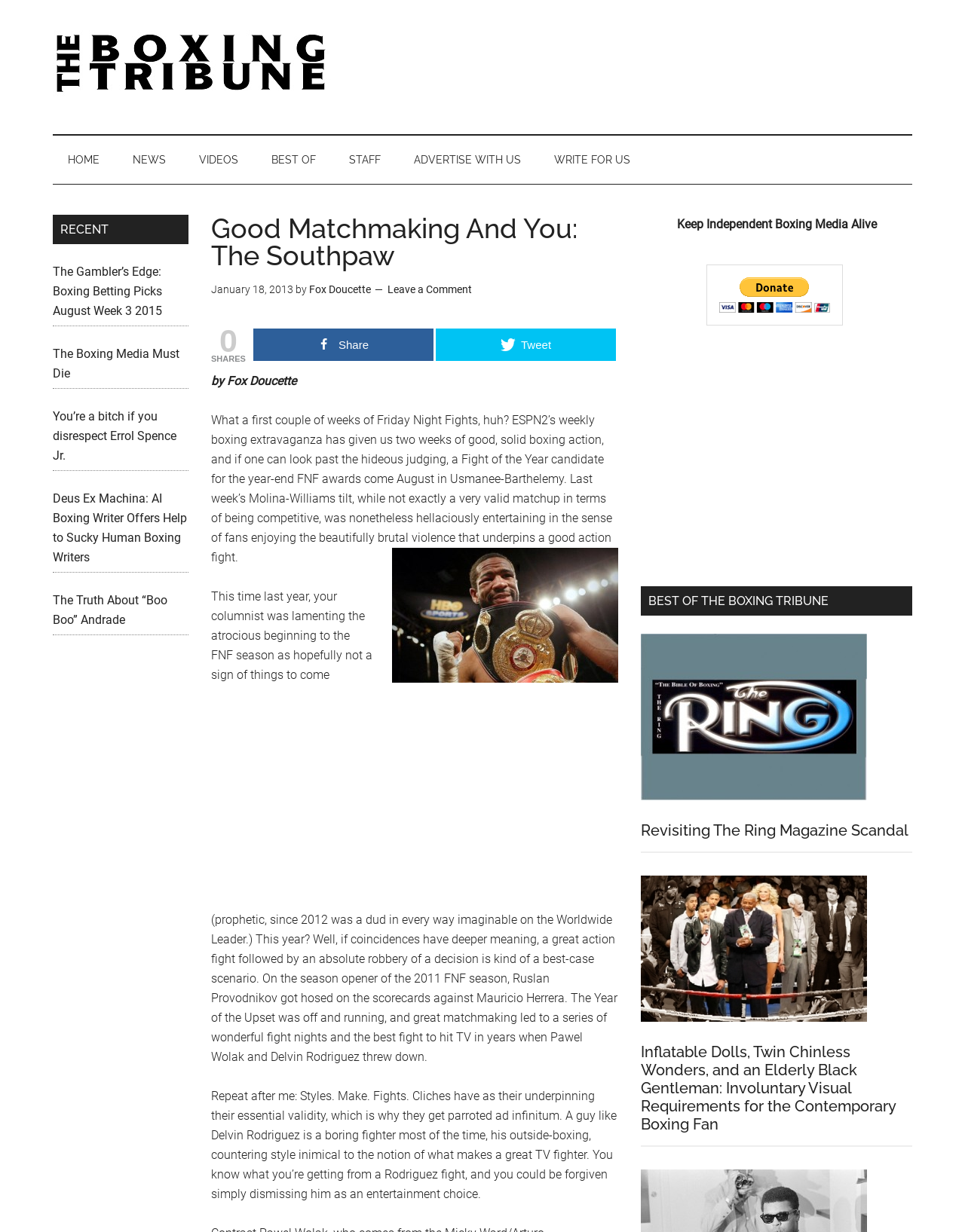Extract the bounding box of the UI element described as: "Fox Doucette".

[0.32, 0.23, 0.384, 0.24]